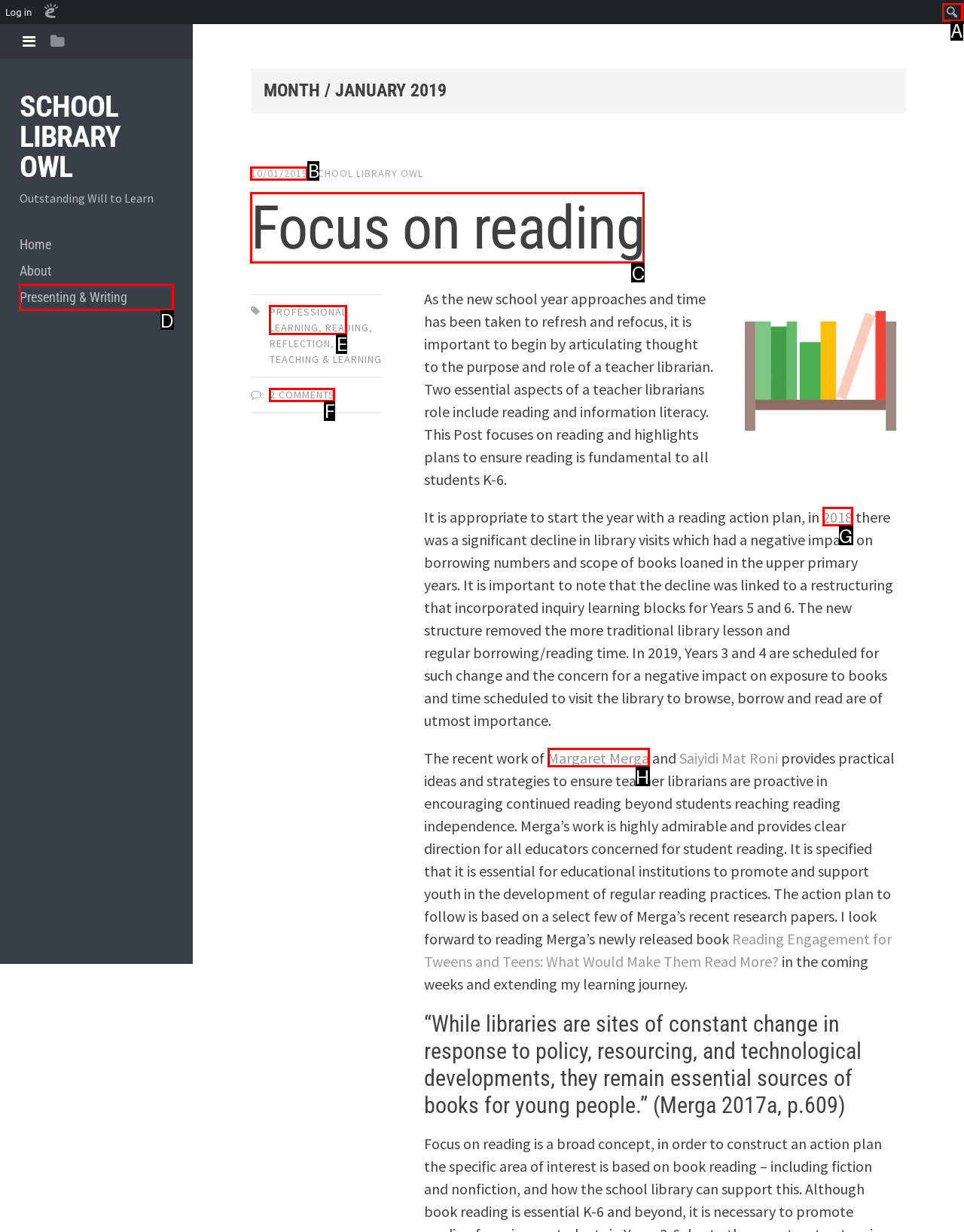Point out the HTML element that matches the following description: Professional Learning
Answer with the letter from the provided choices.

E